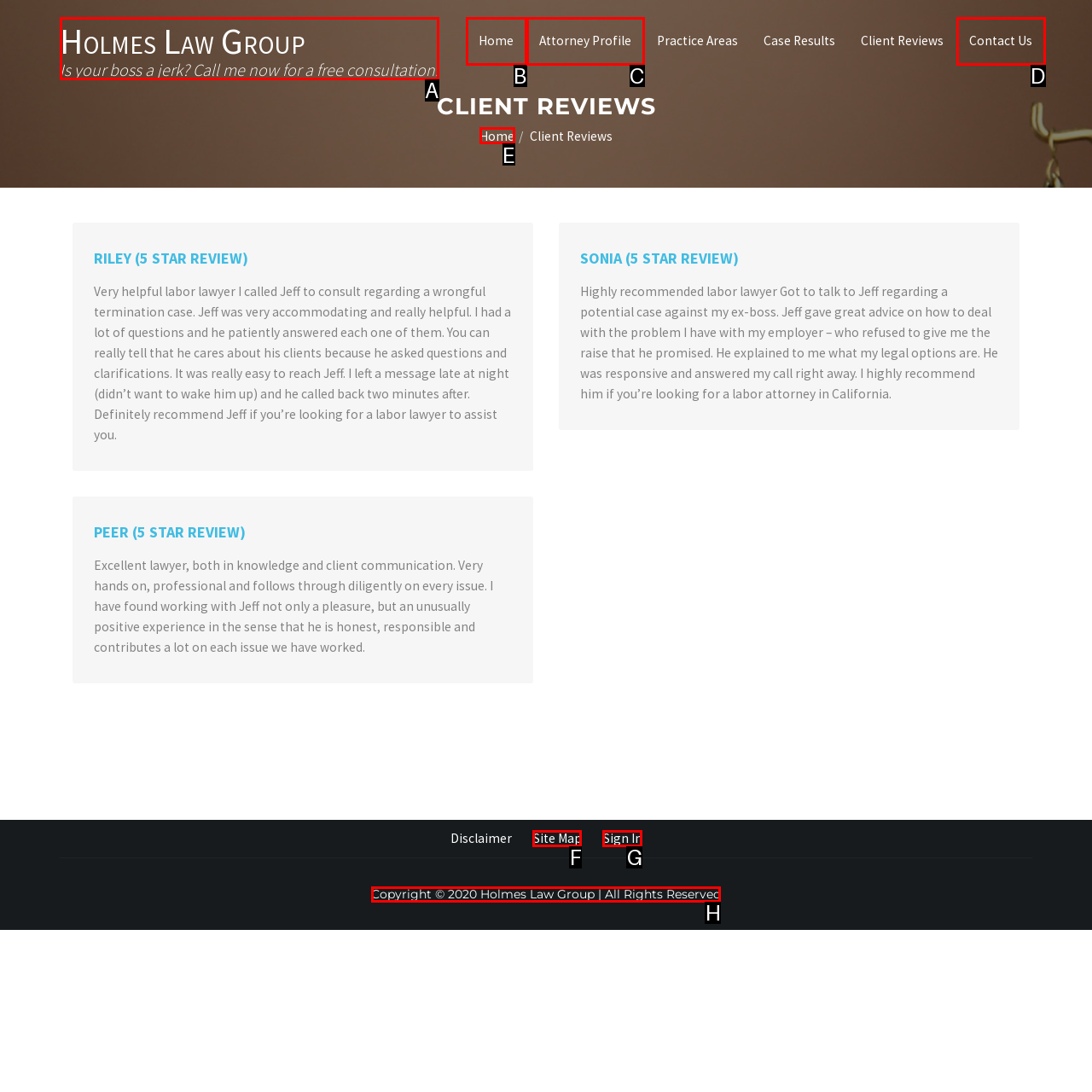Determine the letter of the element you should click to carry out the task: Check the copyright information
Answer with the letter from the given choices.

H